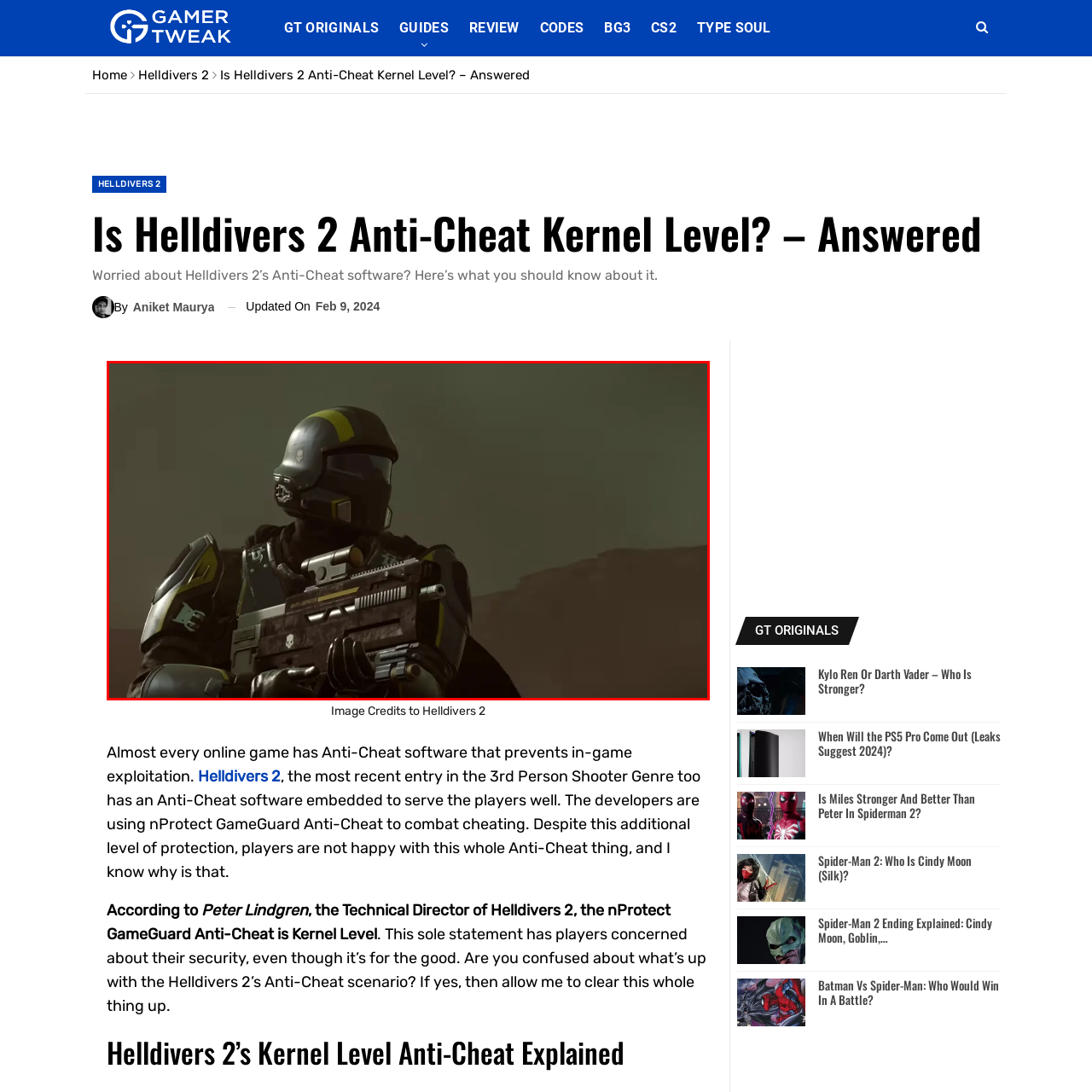What kind of environment is depicted behind the soldier?
Look at the image within the red bounding box and respond with a single word or phrase.

Desolate